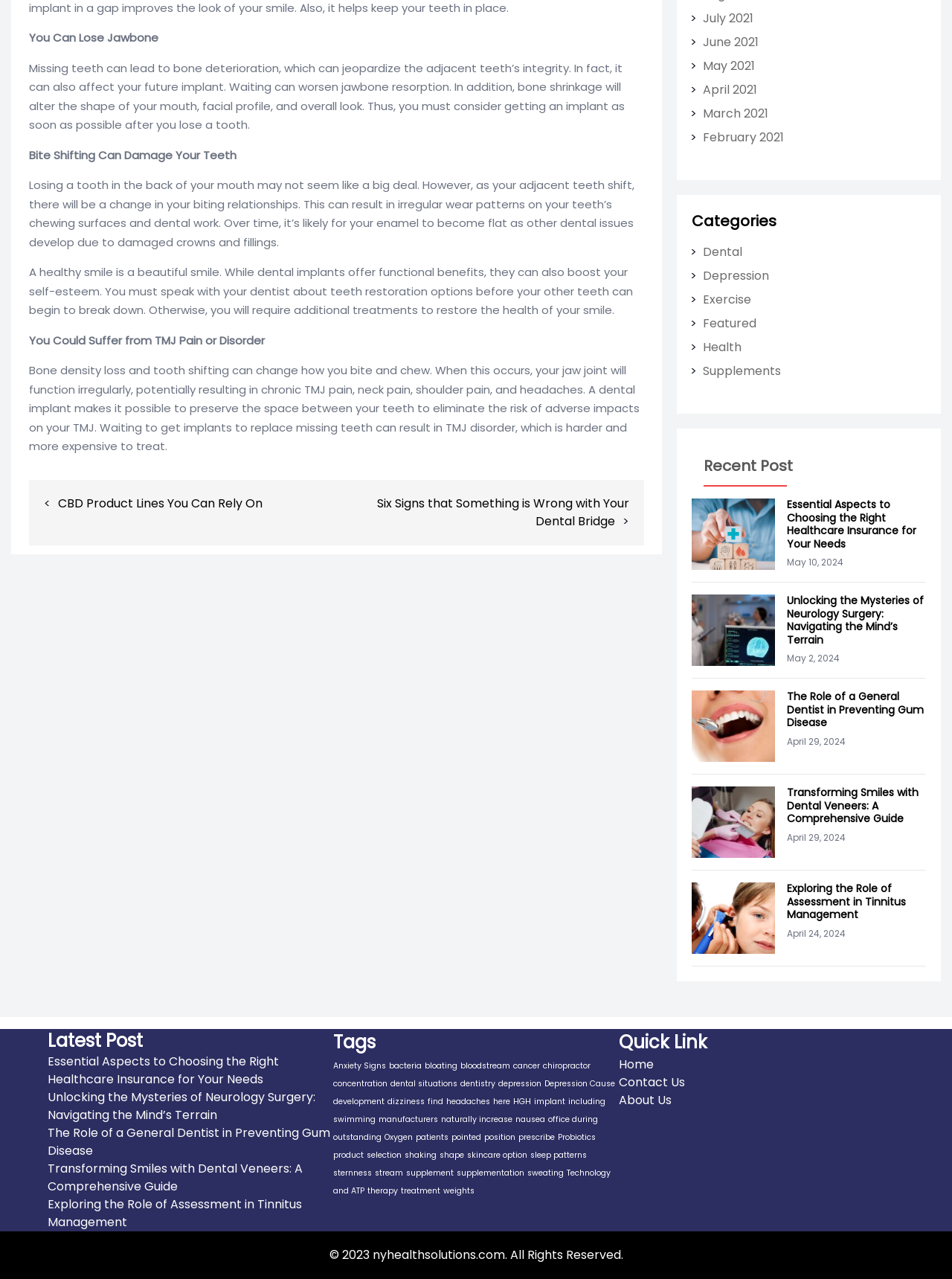Can you give a detailed response to the following question using the information from the image? What can happen to enamel over time due to bite shifting?

The webpage explains that as your adjacent teeth shift due to tooth loss, there will be a change in your biting relationships, resulting in irregular wear patterns on your teeth's chewing surfaces and dental work. Over time, it's likely for your enamel to become flat as other dental issues develop due to damaged crowns and fillings.